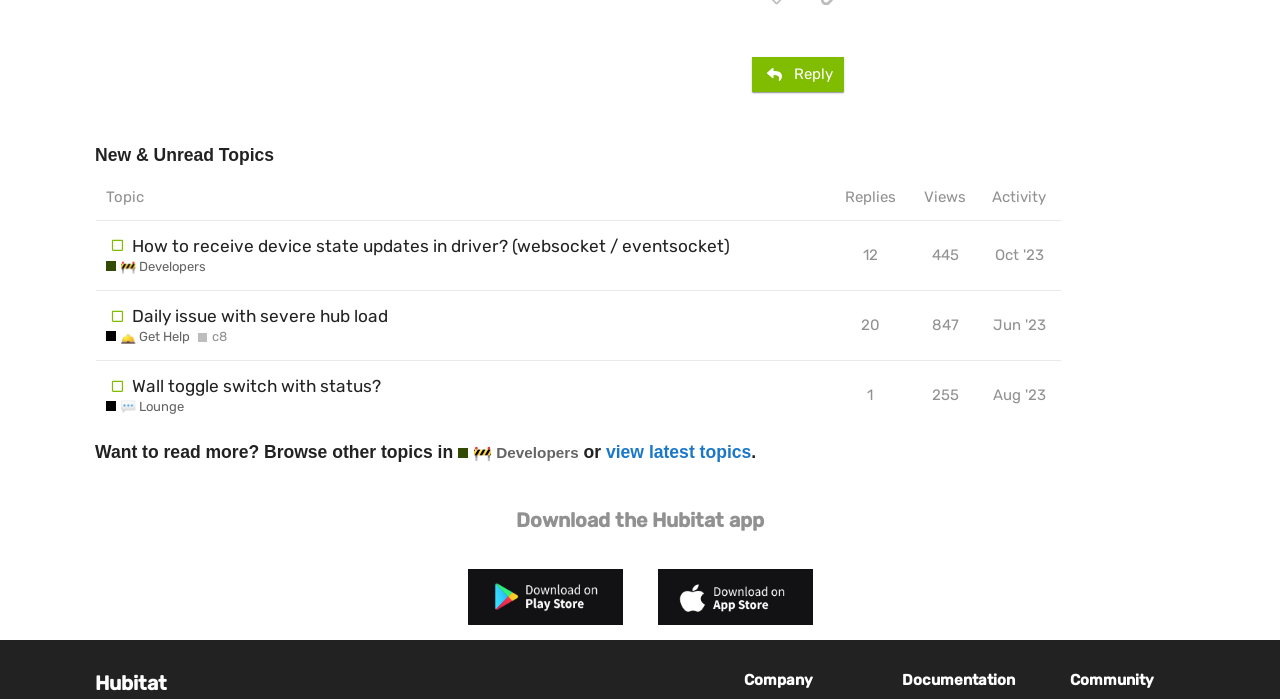What is the name of the platform?
Based on the visual, give a brief answer using one word or a short phrase.

Hubitat